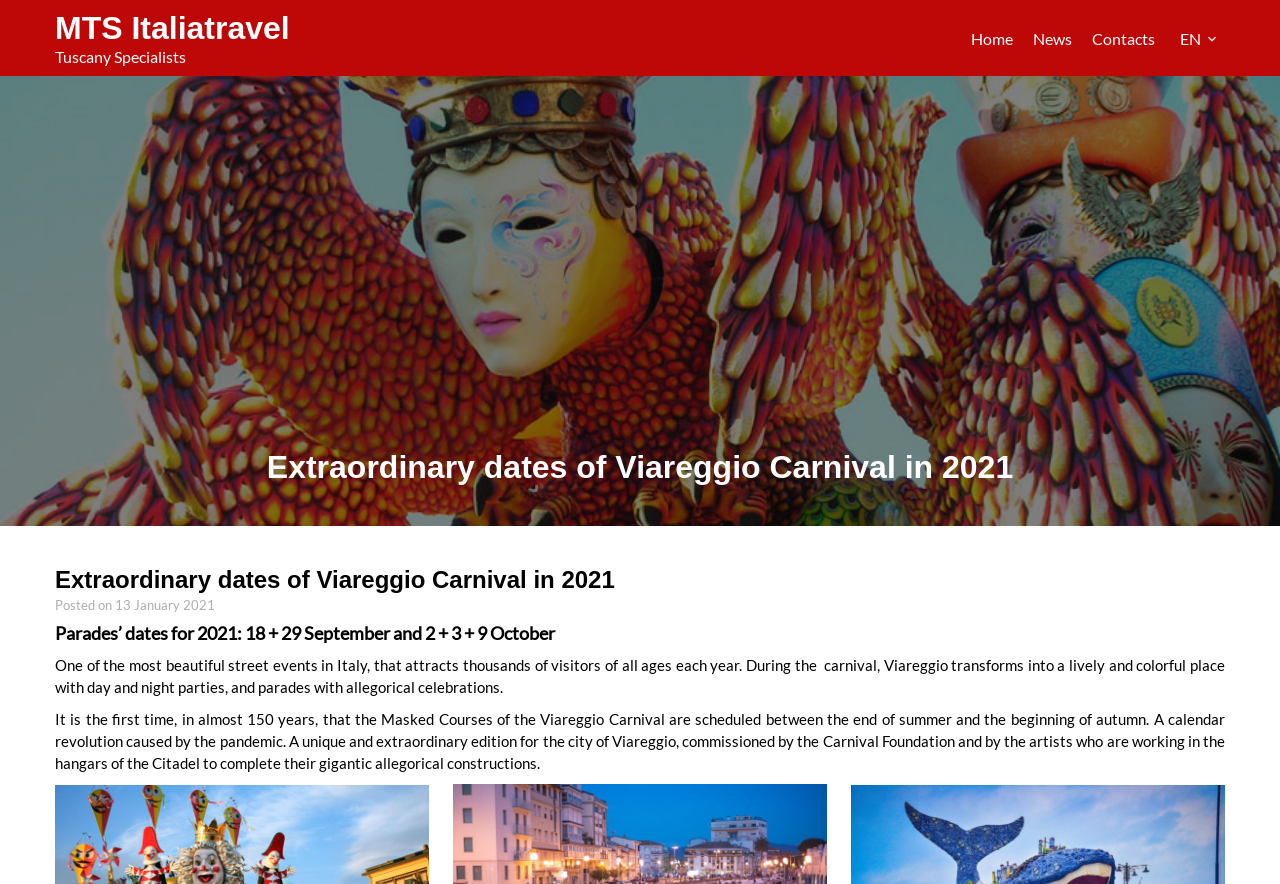What is the language of the webpage?
Based on the image, provide a one-word or brief-phrase response.

English